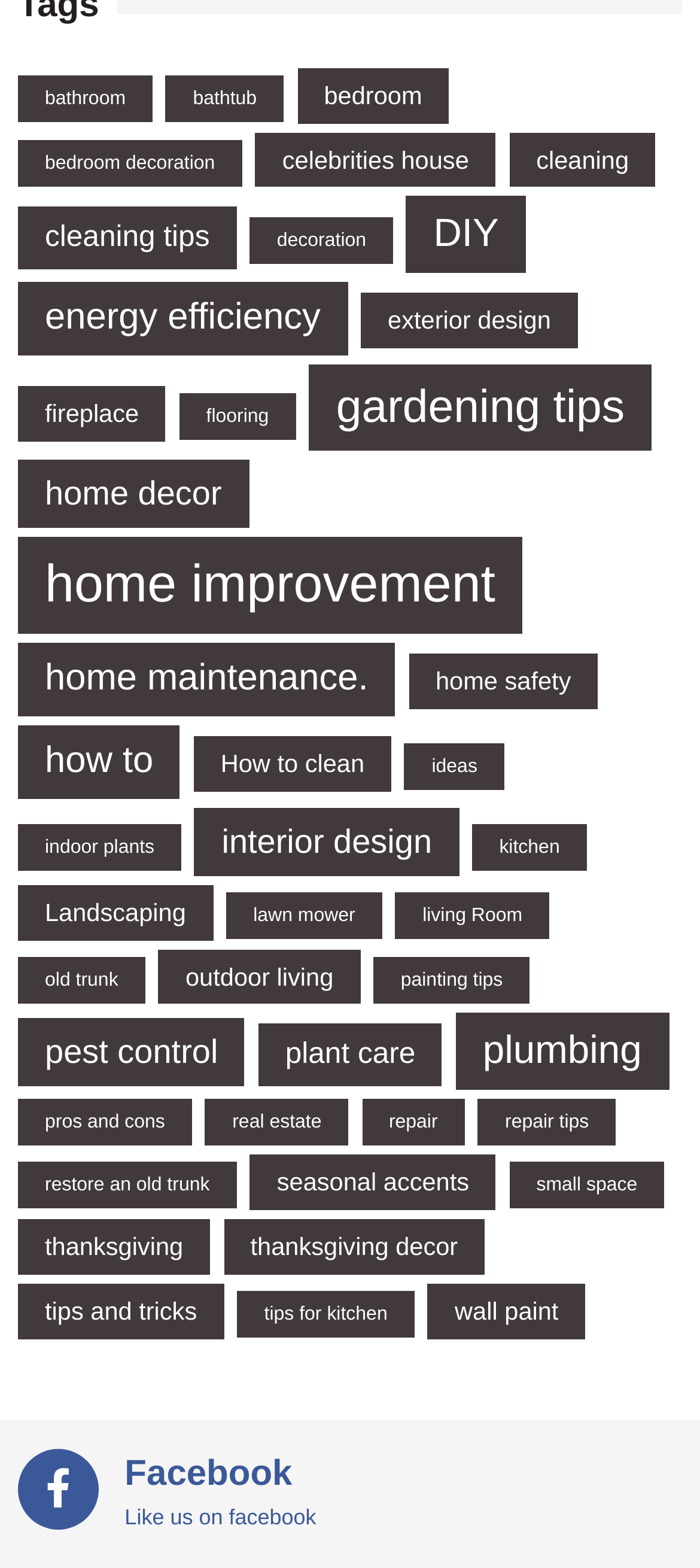What is the purpose of the Facebook link?
Examine the image closely and answer the question with as much detail as possible.

I examined the link with the Facebook icon and found that its purpose is to allow users to like the webpage on Facebook.